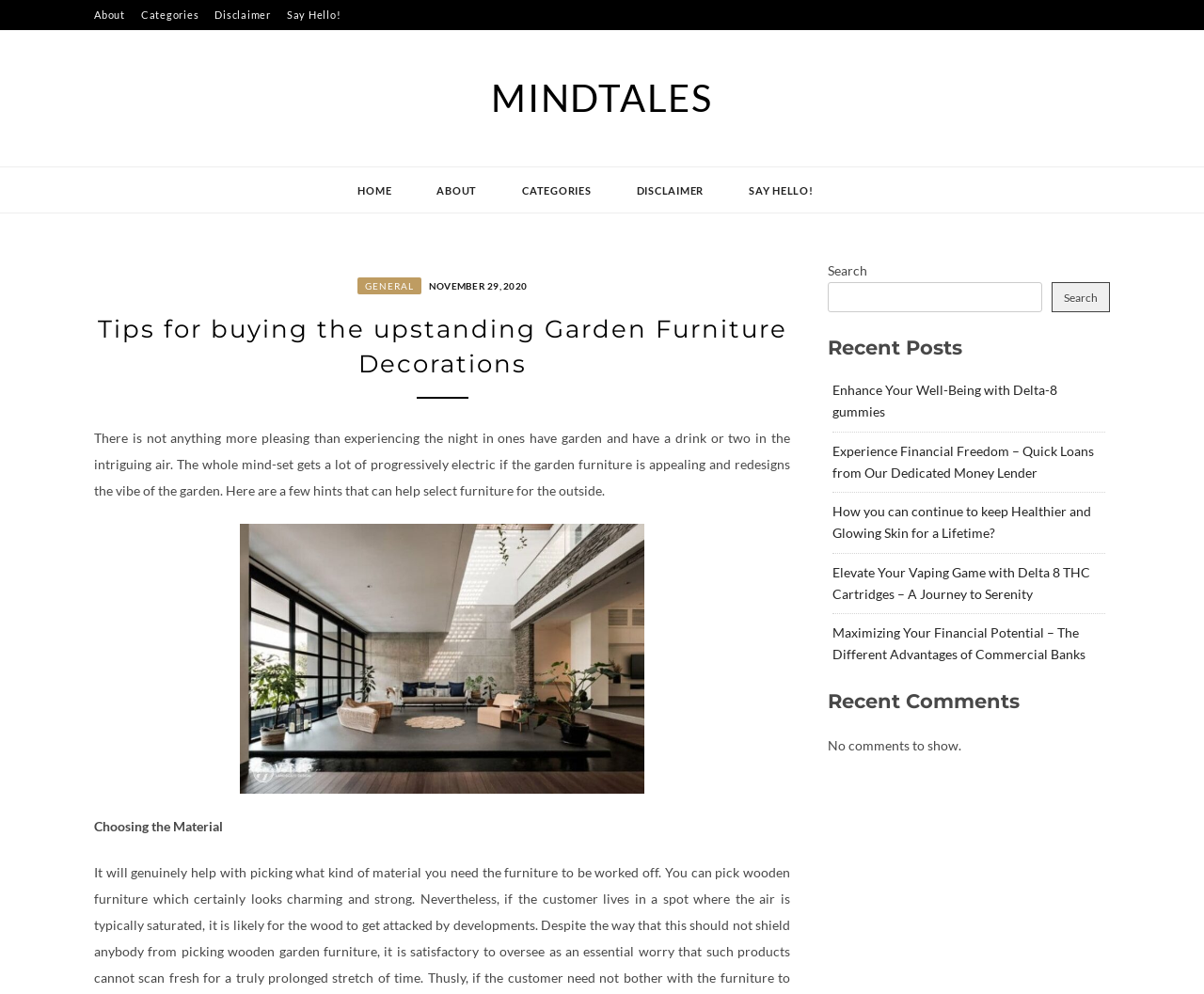Are there any comments on the recent posts?
Look at the image and respond with a one-word or short-phrase answer.

No